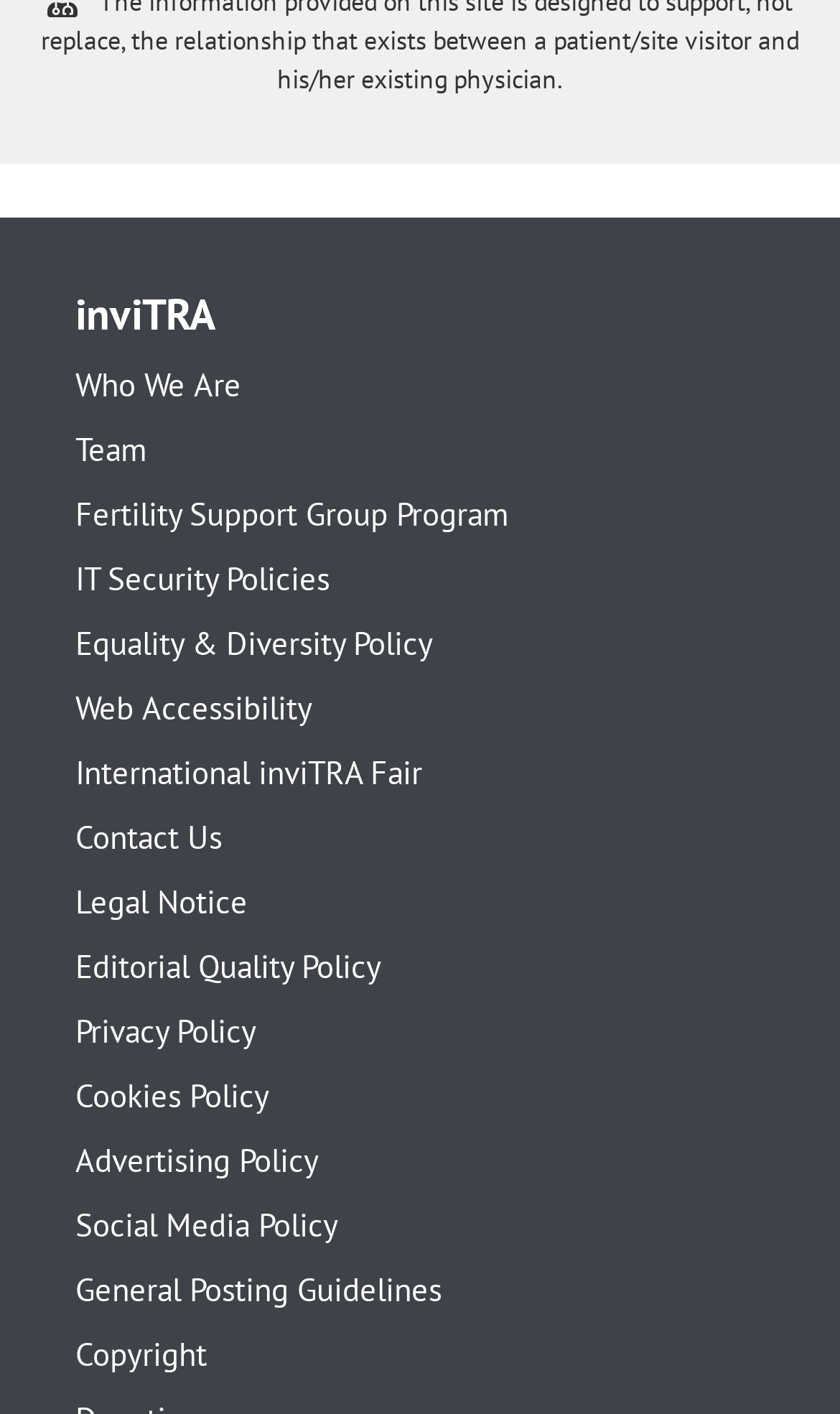Can you determine the bounding box coordinates of the area that needs to be clicked to fulfill the following instruction: "Learn about the International inviTRA Fair"?

[0.09, 0.535, 0.91, 0.558]